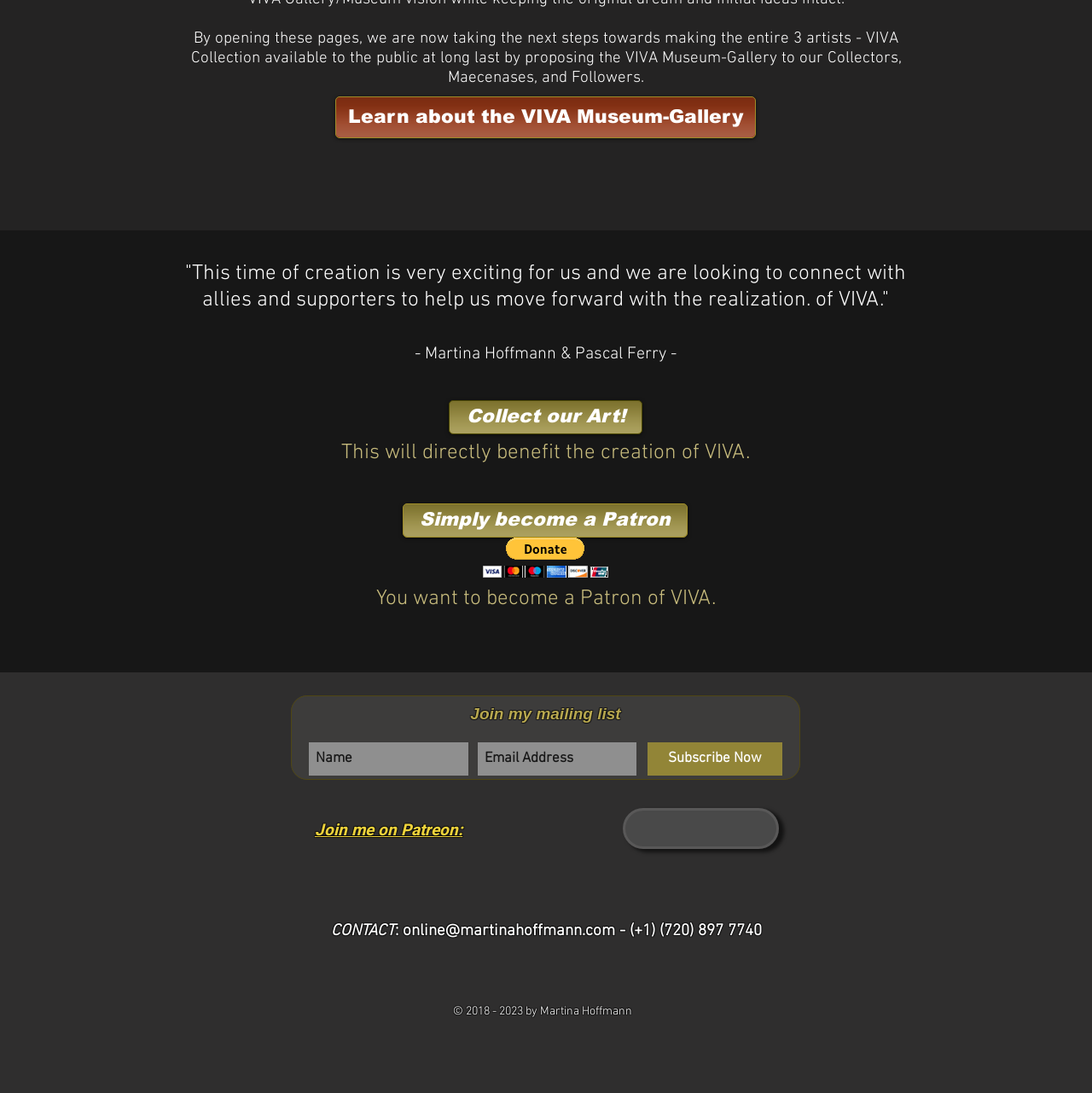Use one word or a short phrase to answer the question provided: 
How can one support the creation of VIVA?

Become a Patron or Donate